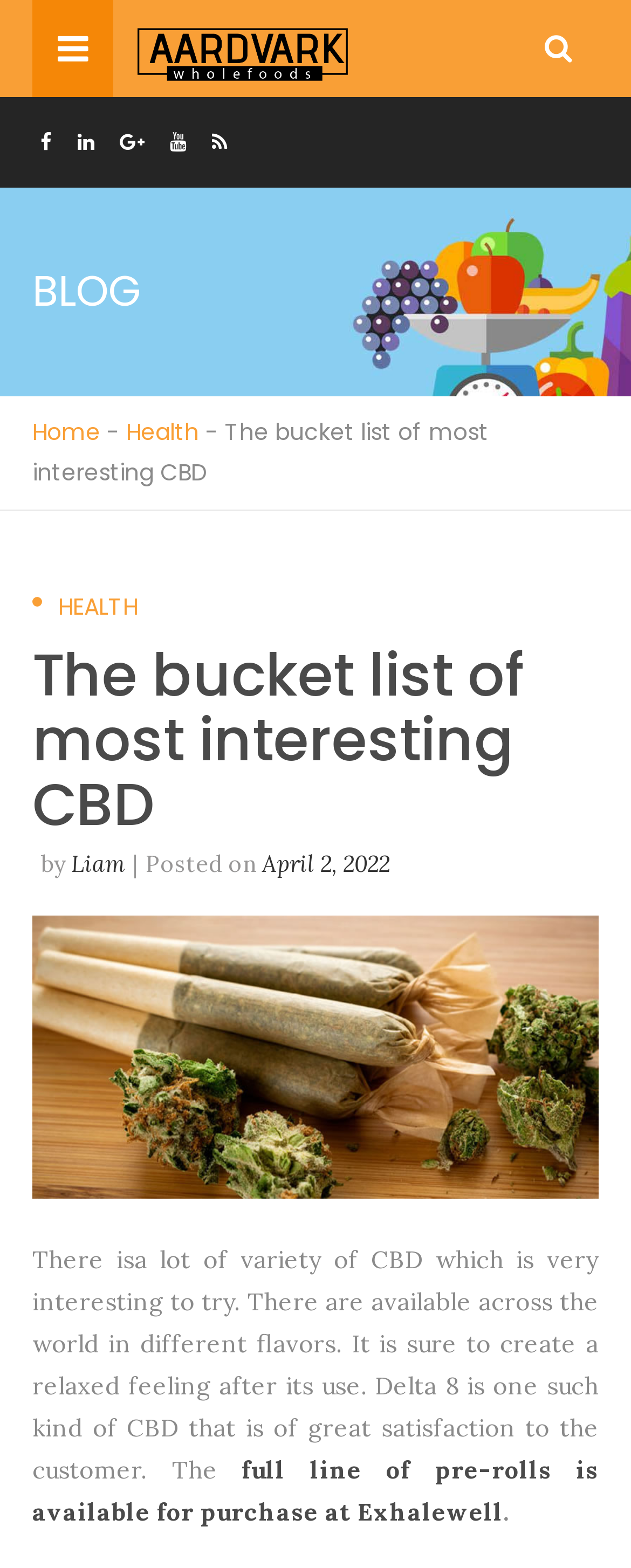Find the bounding box coordinates for the area you need to click to carry out the instruction: "Visit the full line of pre-rolls". The coordinates should be four float numbers between 0 and 1, indicated as [left, top, right, bottom].

[0.051, 0.928, 0.949, 0.974]